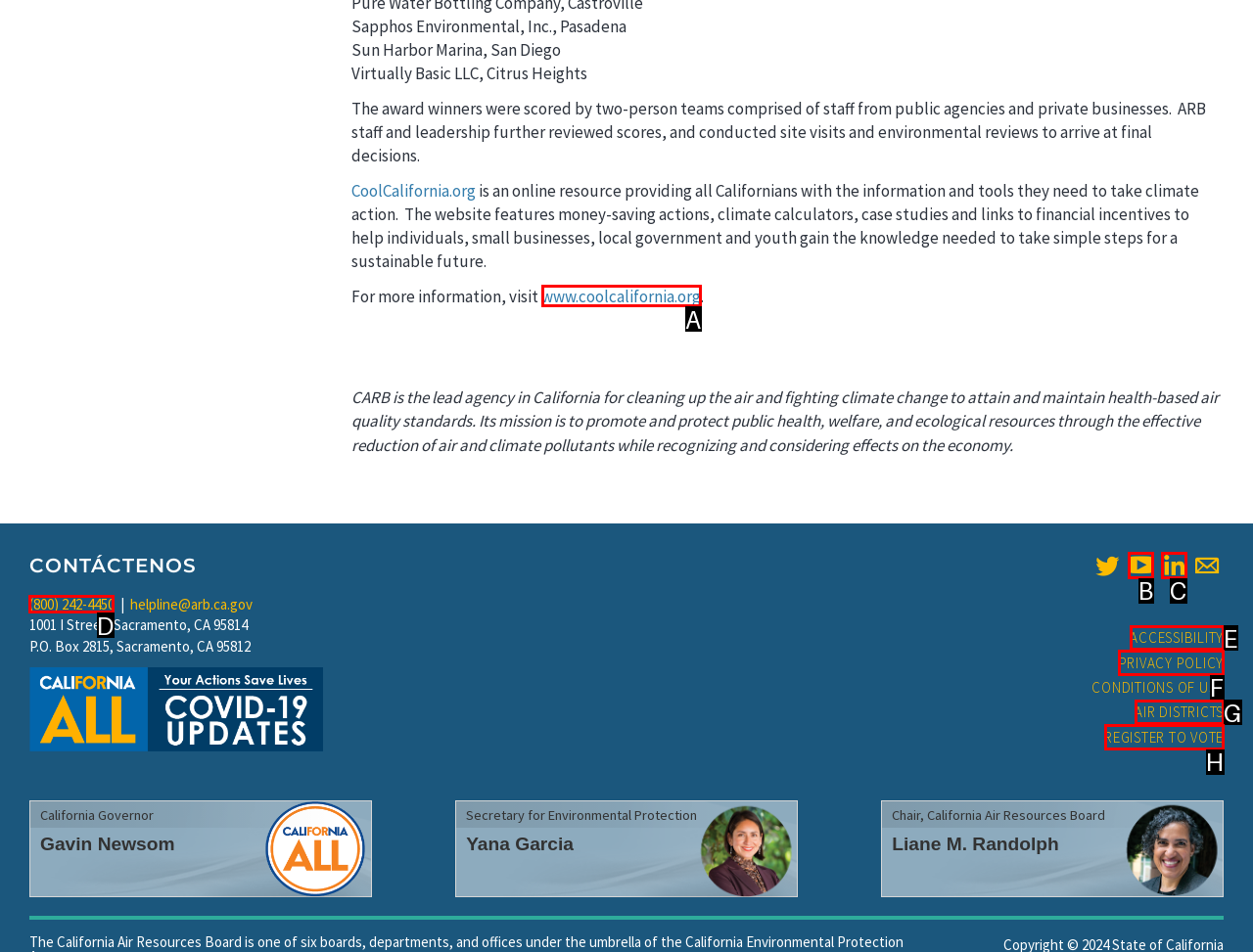Determine which option you need to click to execute the following task: contact us by phone. Provide your answer as a single letter.

D